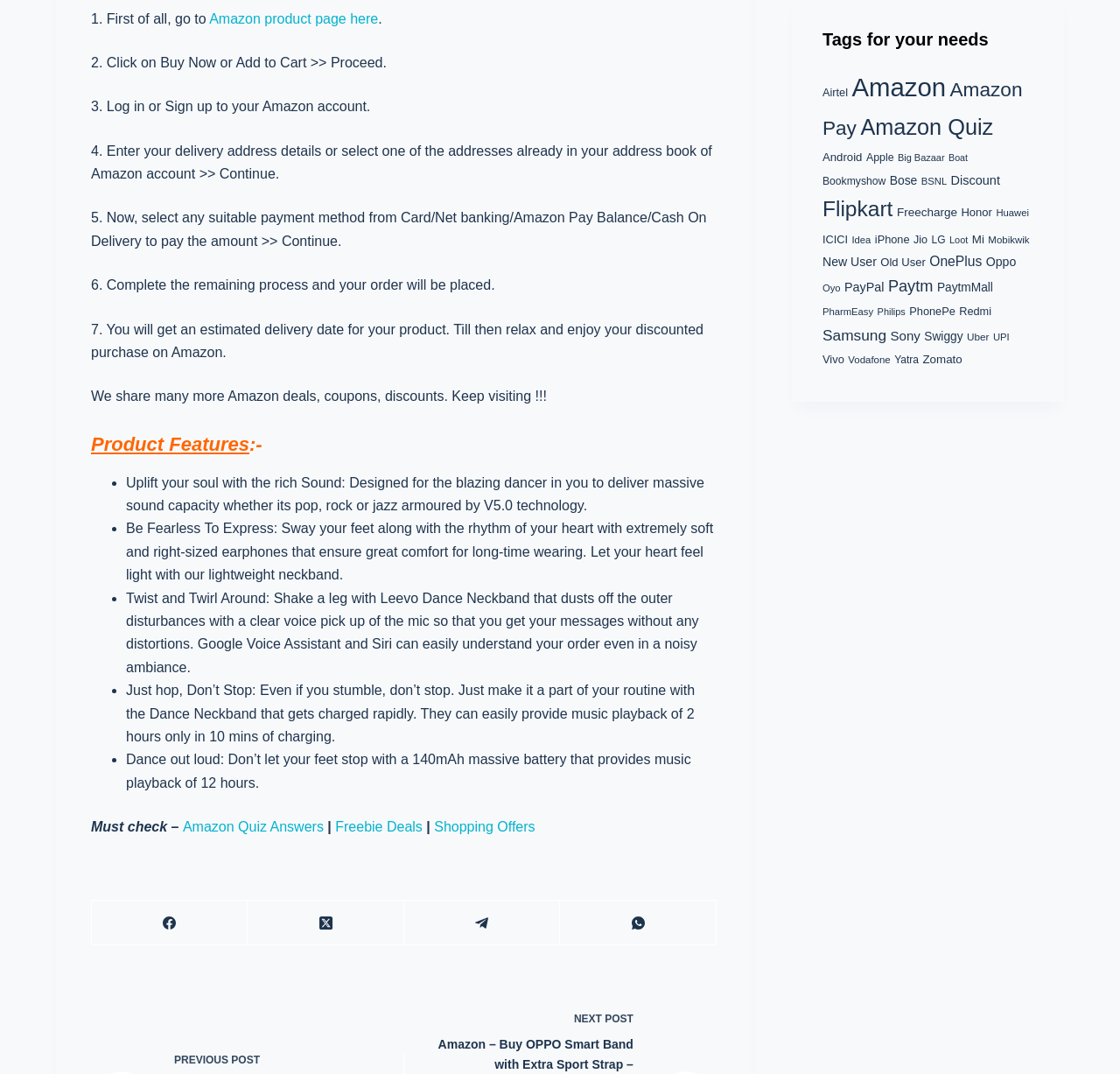Please specify the bounding box coordinates of the region to click in order to perform the following instruction: "Visit Facebook".

[0.082, 0.839, 0.221, 0.881]